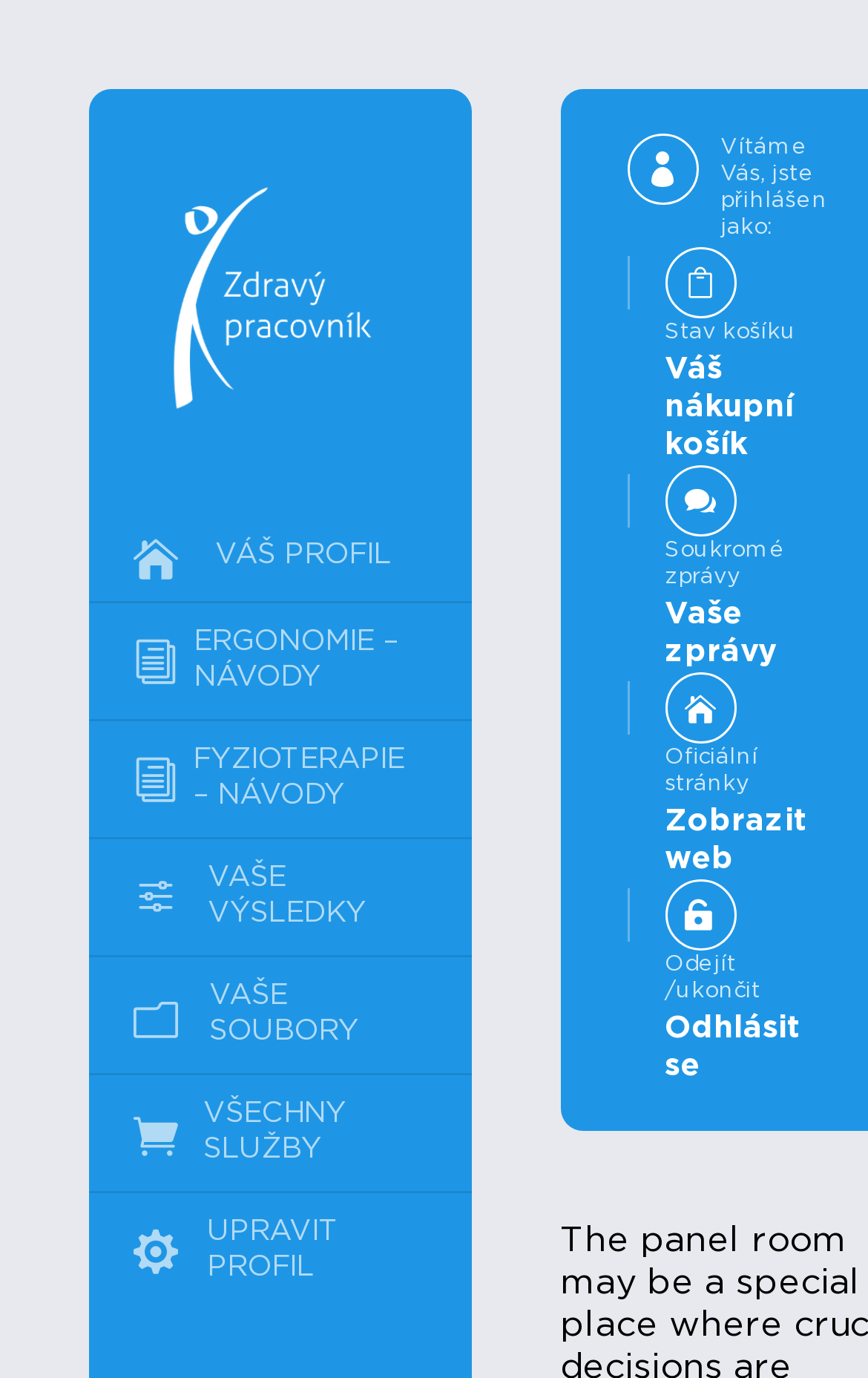Find and indicate the bounding box coordinates of the region you should select to follow the given instruction: "View your files".

[0.103, 0.695, 0.542, 0.779]